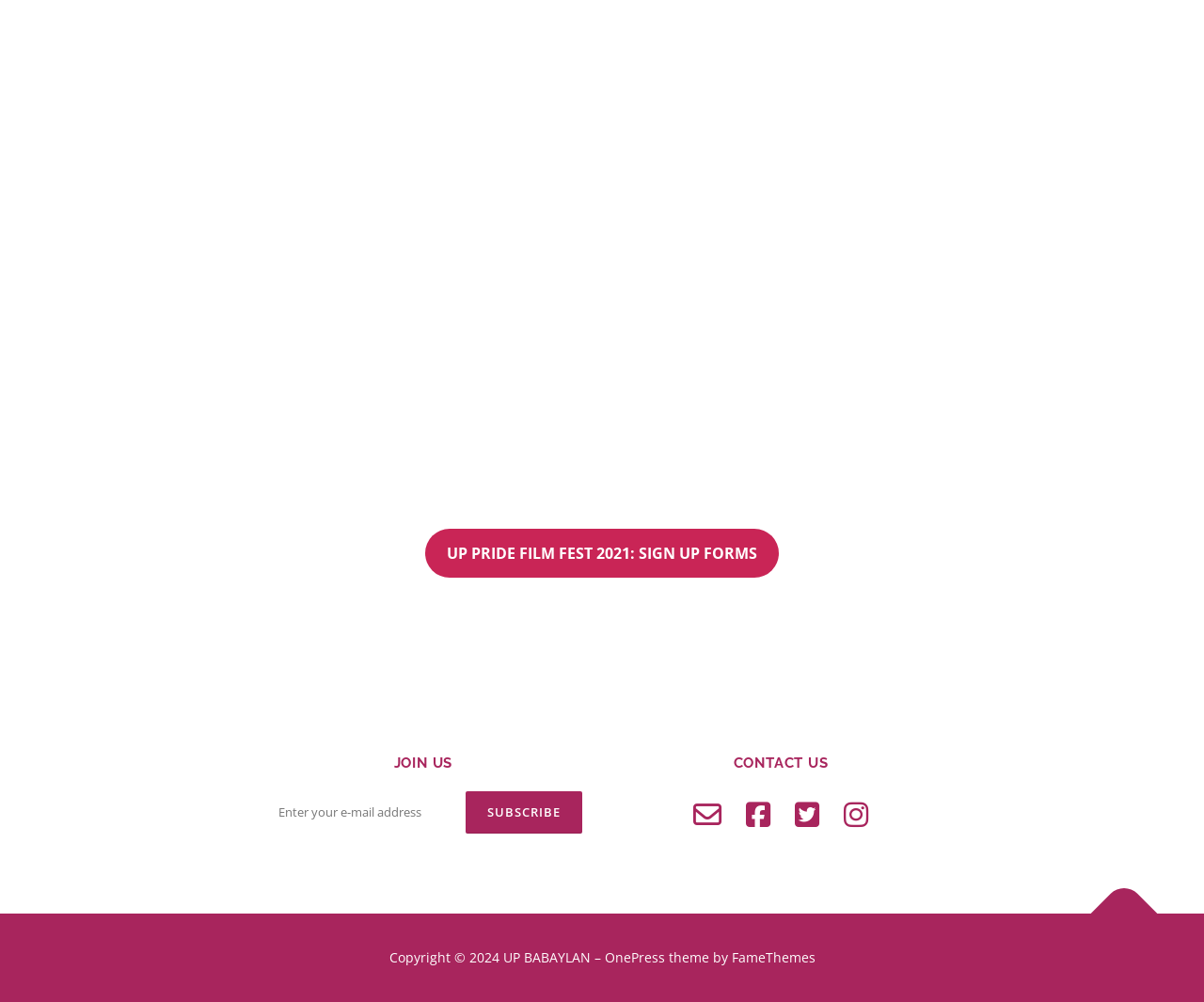Give the bounding box coordinates for the element described by: "title="Twitter"".

[0.66, 0.793, 0.68, 0.832]